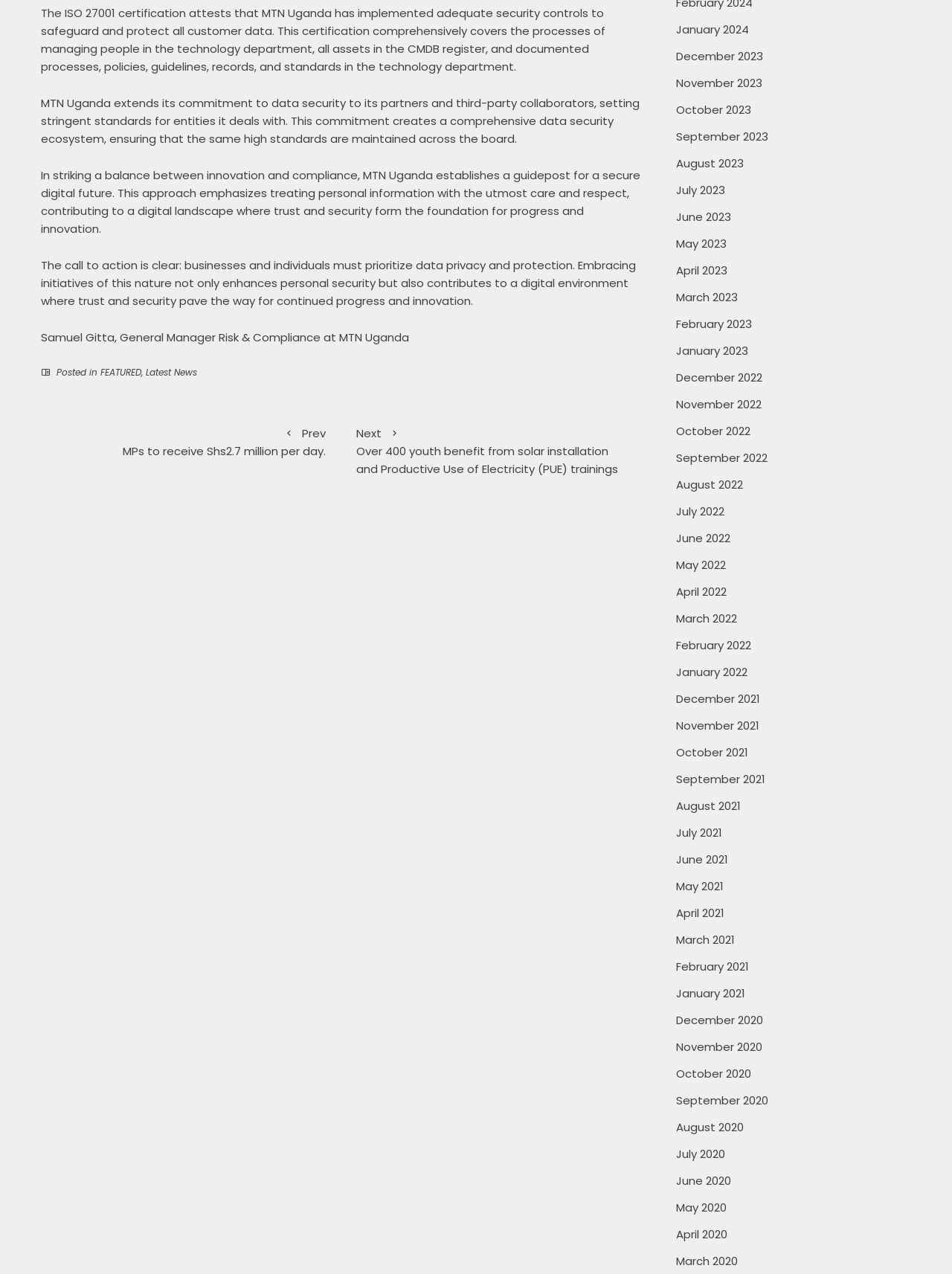What is the category of the news article 'Prev MPs to receive Shs2.7 million per day'?
Provide a one-word or short-phrase answer based on the image.

FEATURED